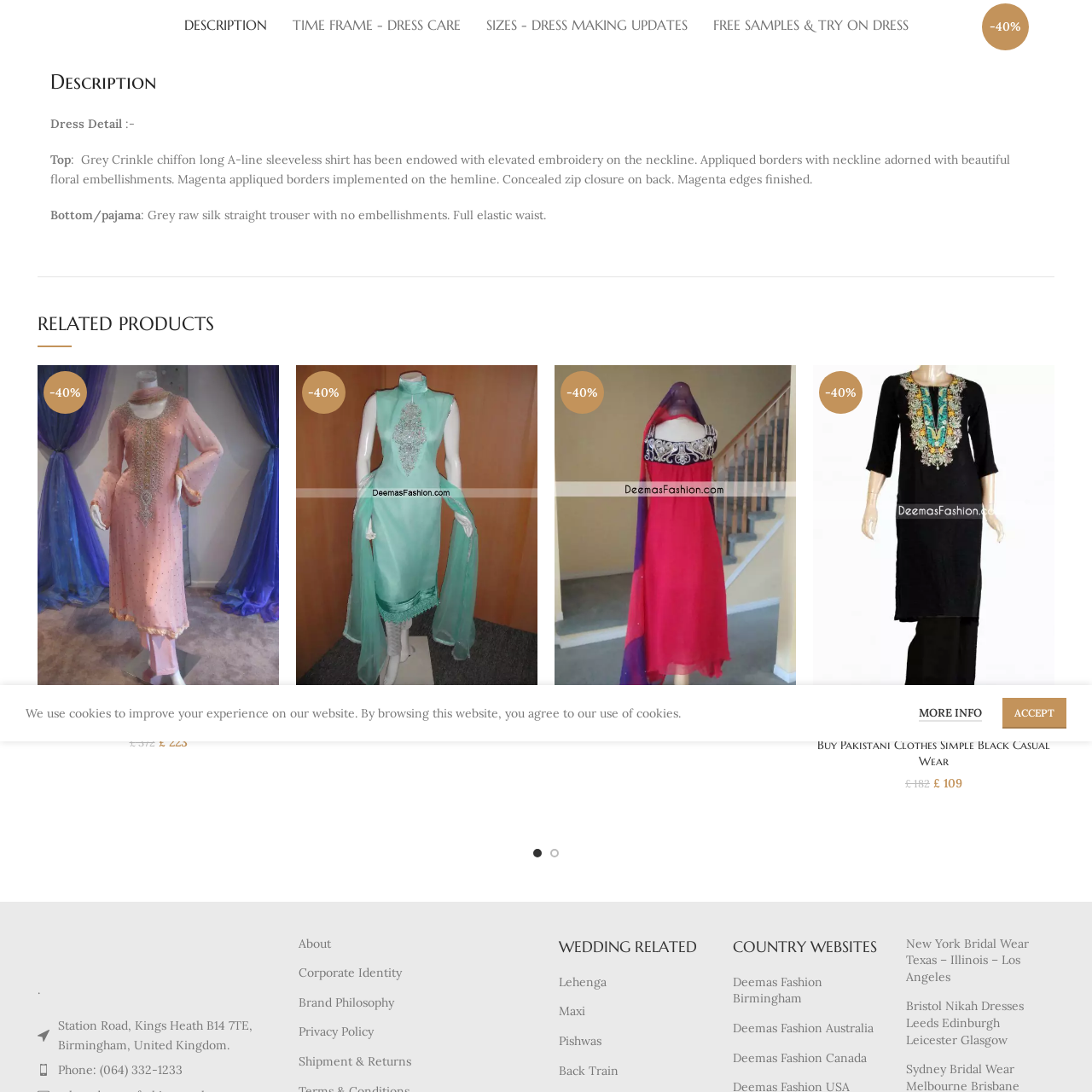Observe the image segment inside the red bounding box and answer concisely with a single word or phrase: What is the purpose of the concealed zip closure?

Practicality